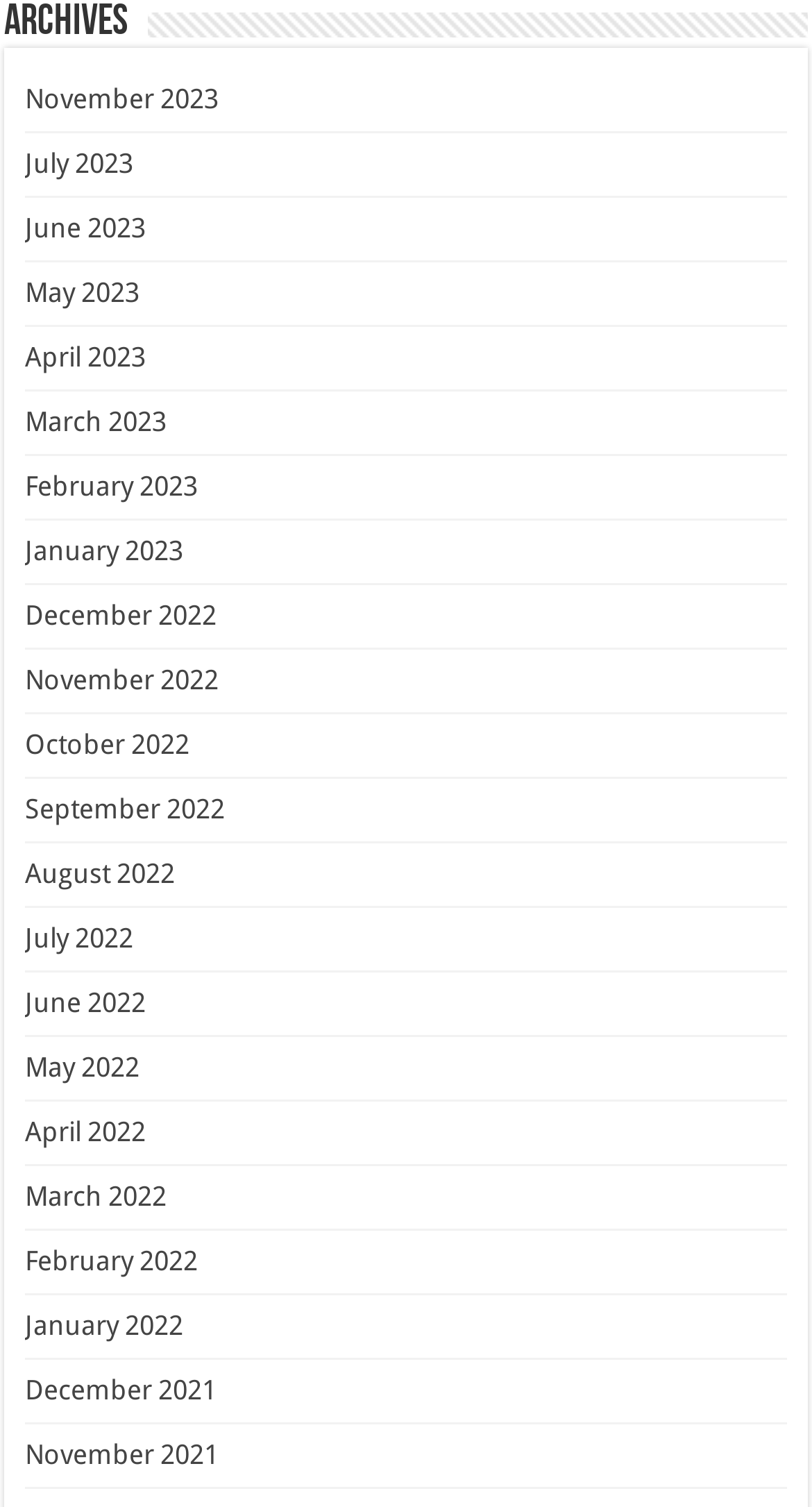Please identify the bounding box coordinates of the area that needs to be clicked to follow this instruction: "read recent news".

None